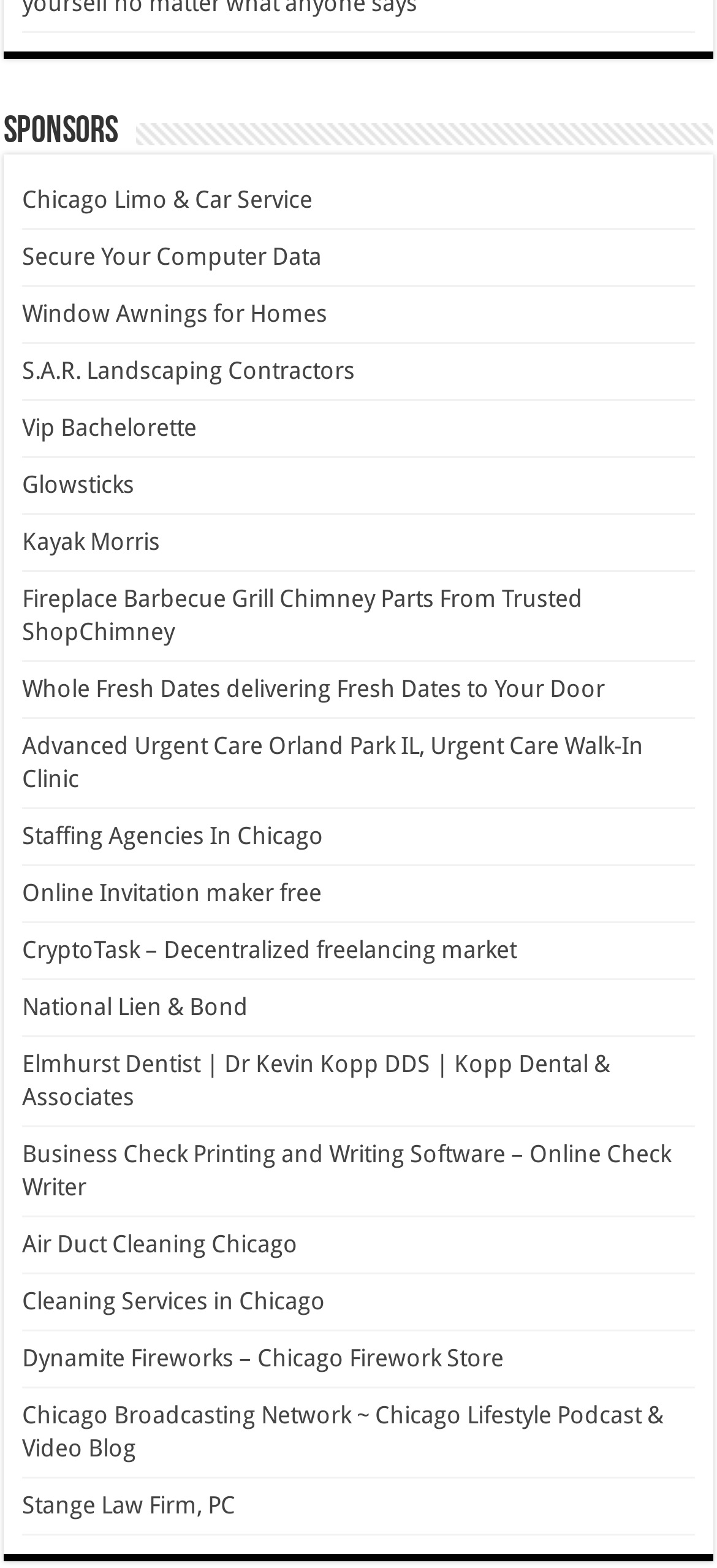What is the first sponsor listed?
Based on the visual content, answer with a single word or a brief phrase.

Chicago Limo & Car Service